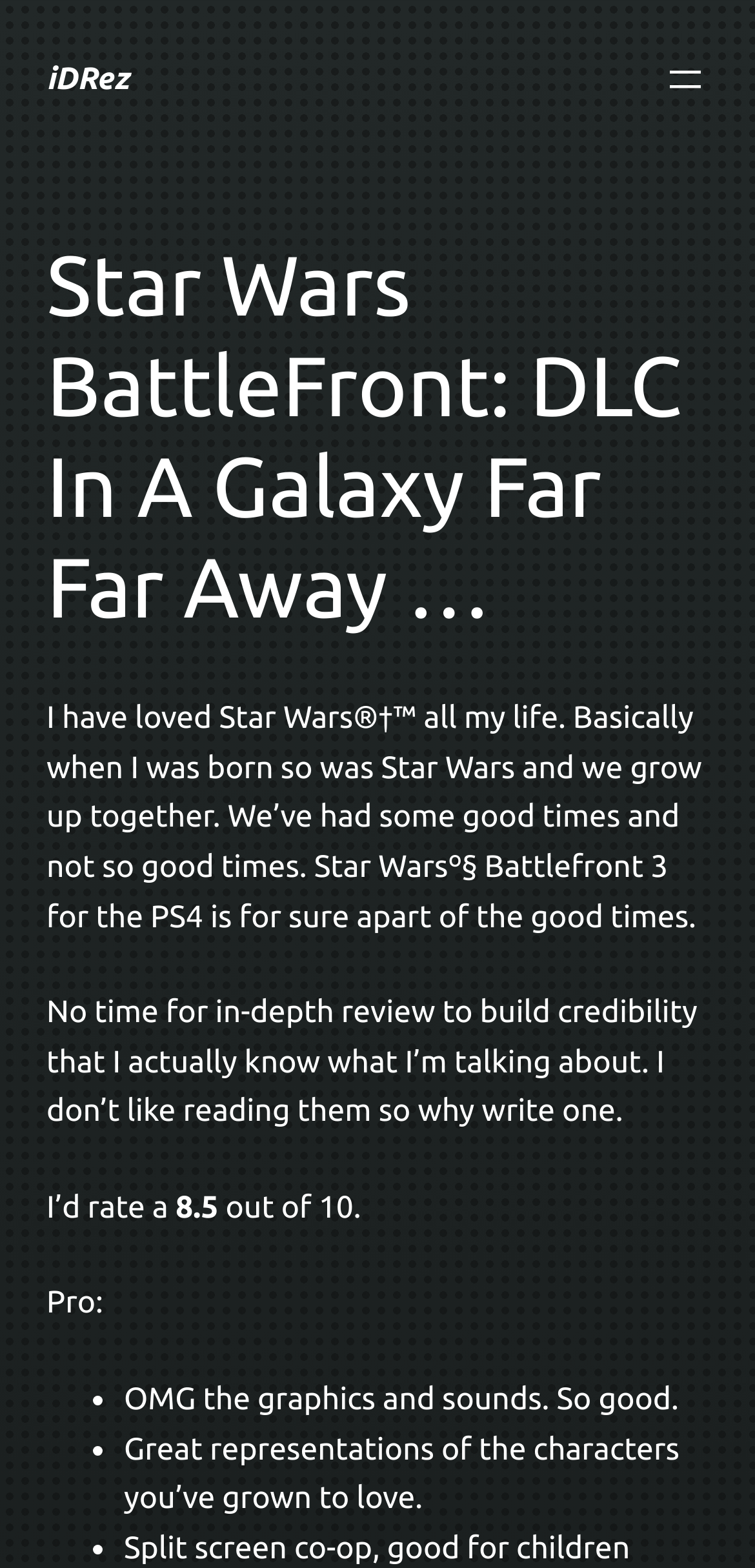Predict the bounding box of the UI element based on this description: "aria-label="Open menu"".

[0.877, 0.036, 0.938, 0.065]